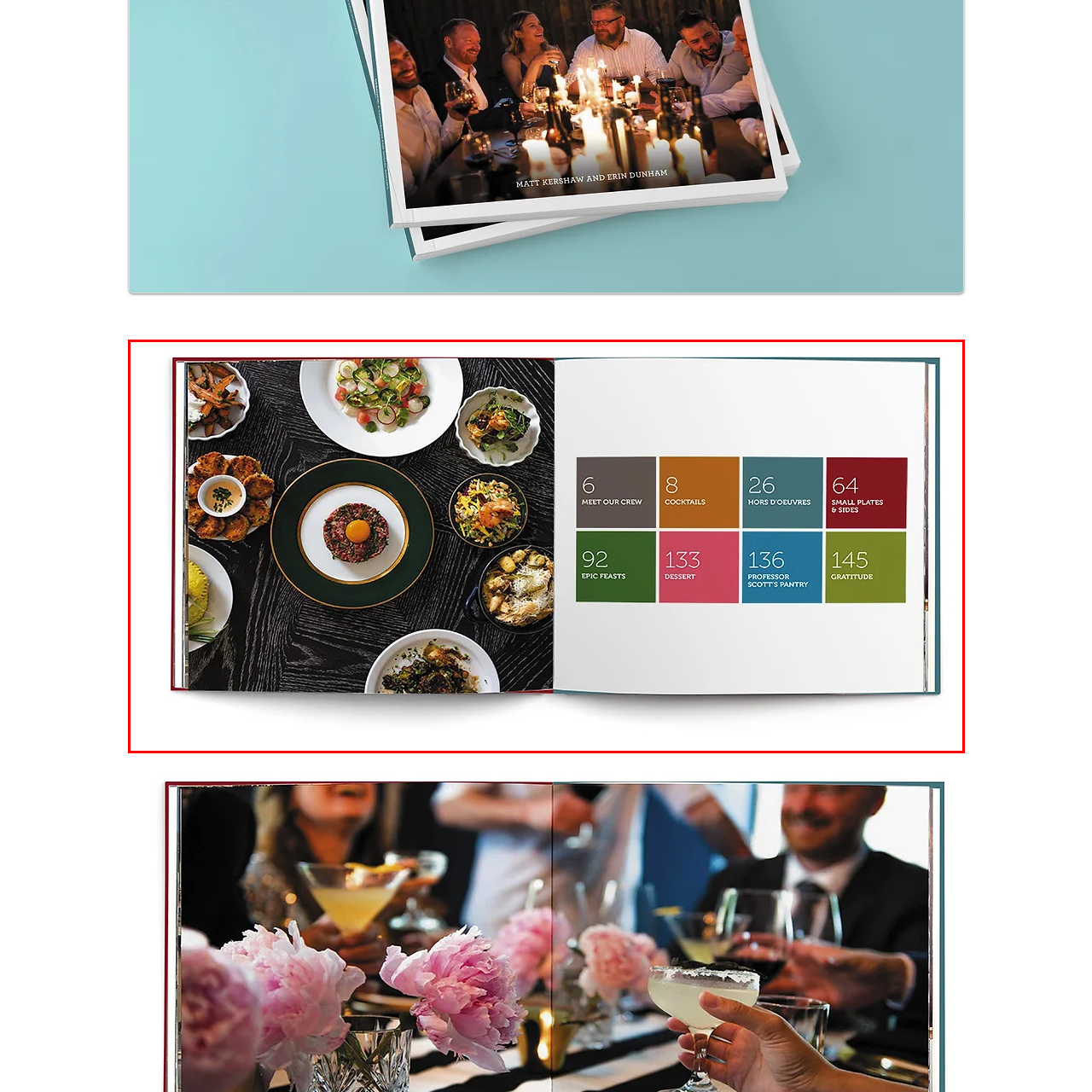Pay attention to the content inside the red bounding box and deliver a detailed answer to the following question based on the image's details: What is the background texture of the image?

The caption describes the background of the image as having a 'dark texture', which contrasts beautifully with the vibrant colors of the food, making the presentation visually stunning and inviting.